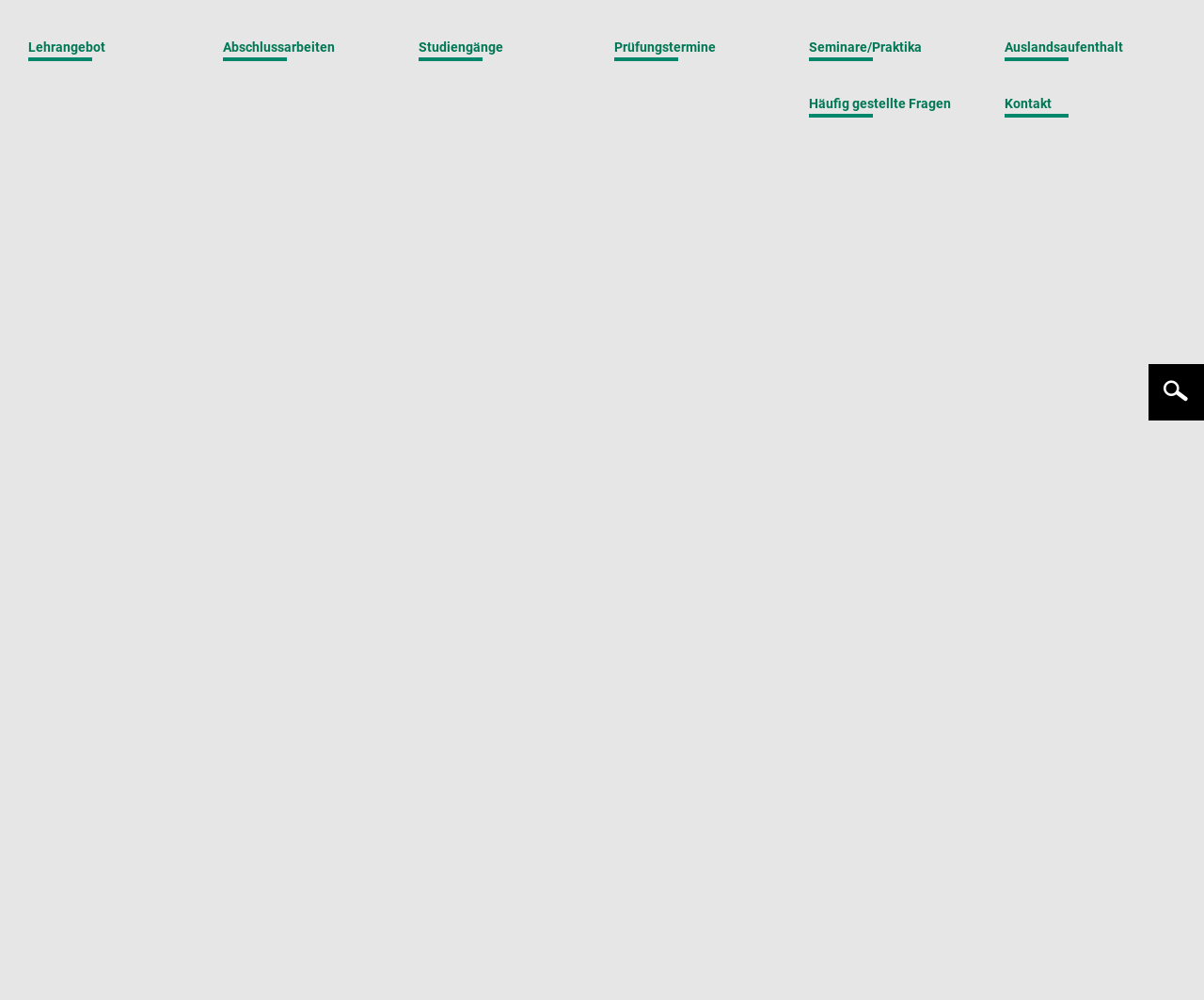What is the title of the publication?
Carefully examine the image and provide a detailed answer to the question.

The question can be answered by looking at the heading element on the webpage, which contains the title of the publication 'Get Your Hands Dirty: Evaluating Word2Vec Models for Patent Data'.